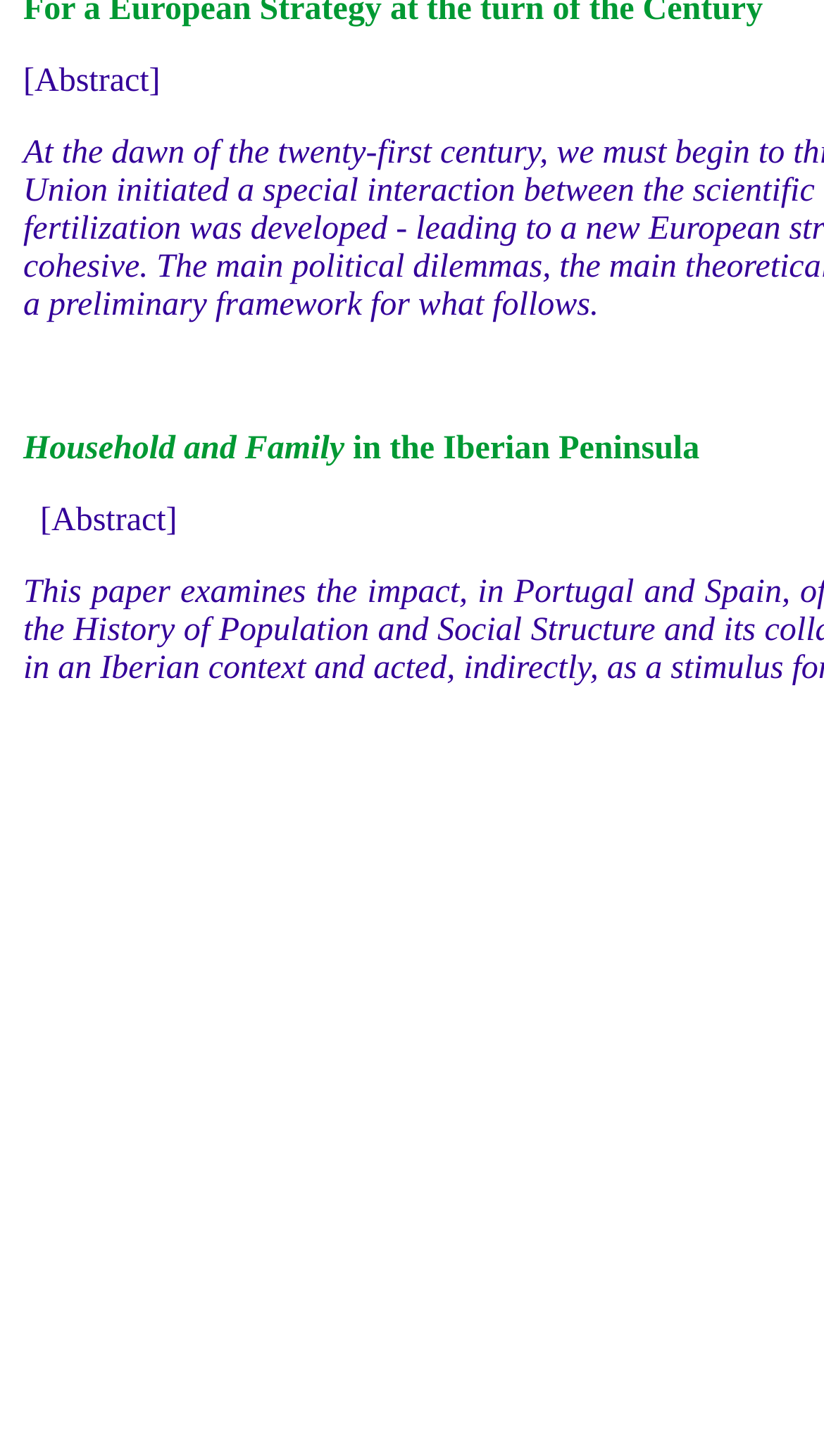Identify and provide the bounding box for the element described by: "about us".

None